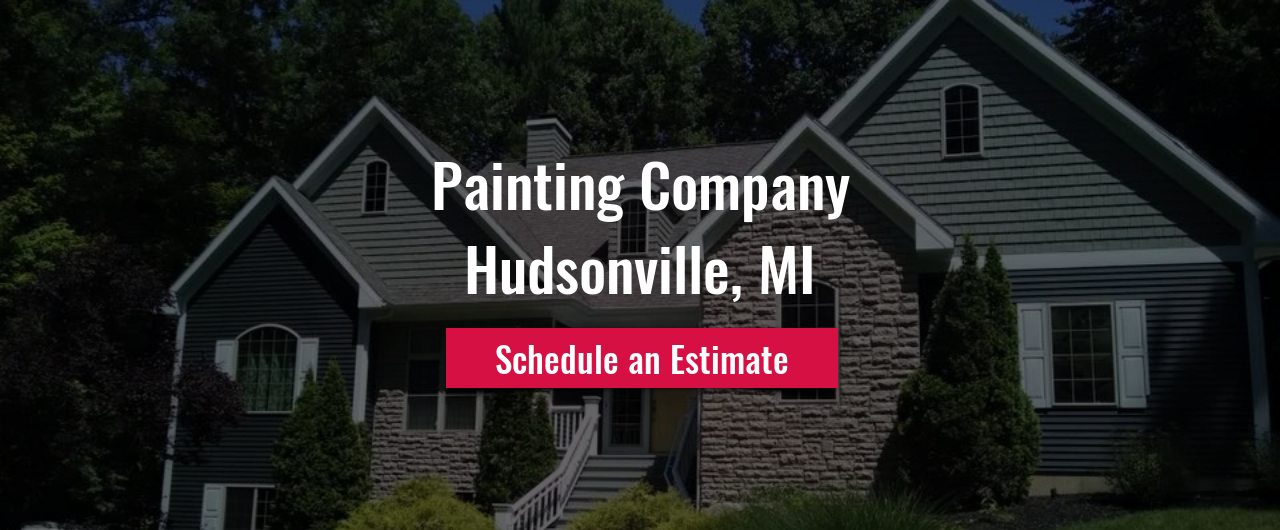What is the blend of materials used for the house's exterior?
Answer the question based on the image using a single word or a brief phrase.

Stone and siding